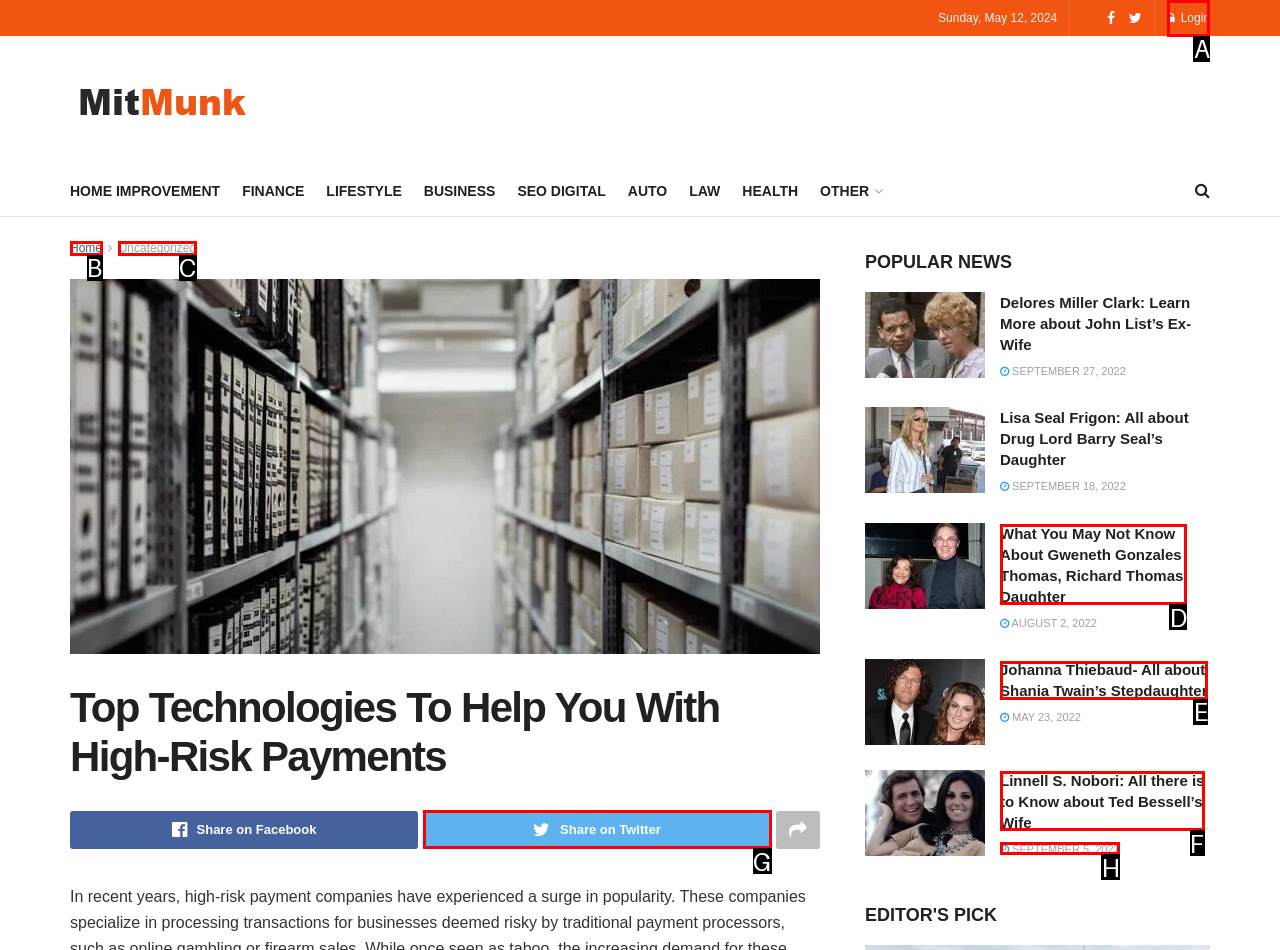Identify the letter of the option to click in order to Click on the 'Login' button. Answer with the letter directly.

A